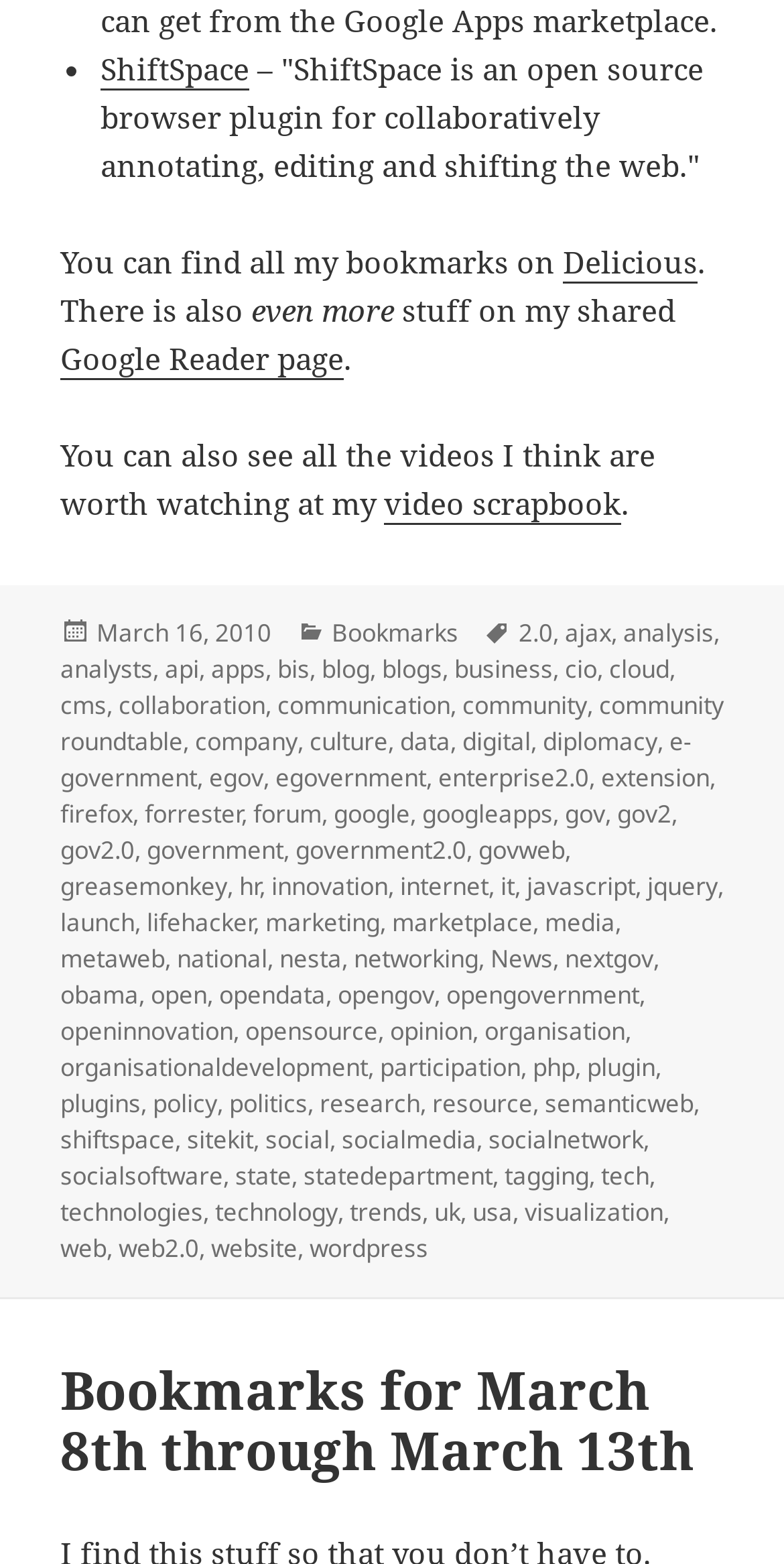Please determine the bounding box coordinates for the UI element described as: "March 16, 2010".

[0.123, 0.394, 0.346, 0.417]